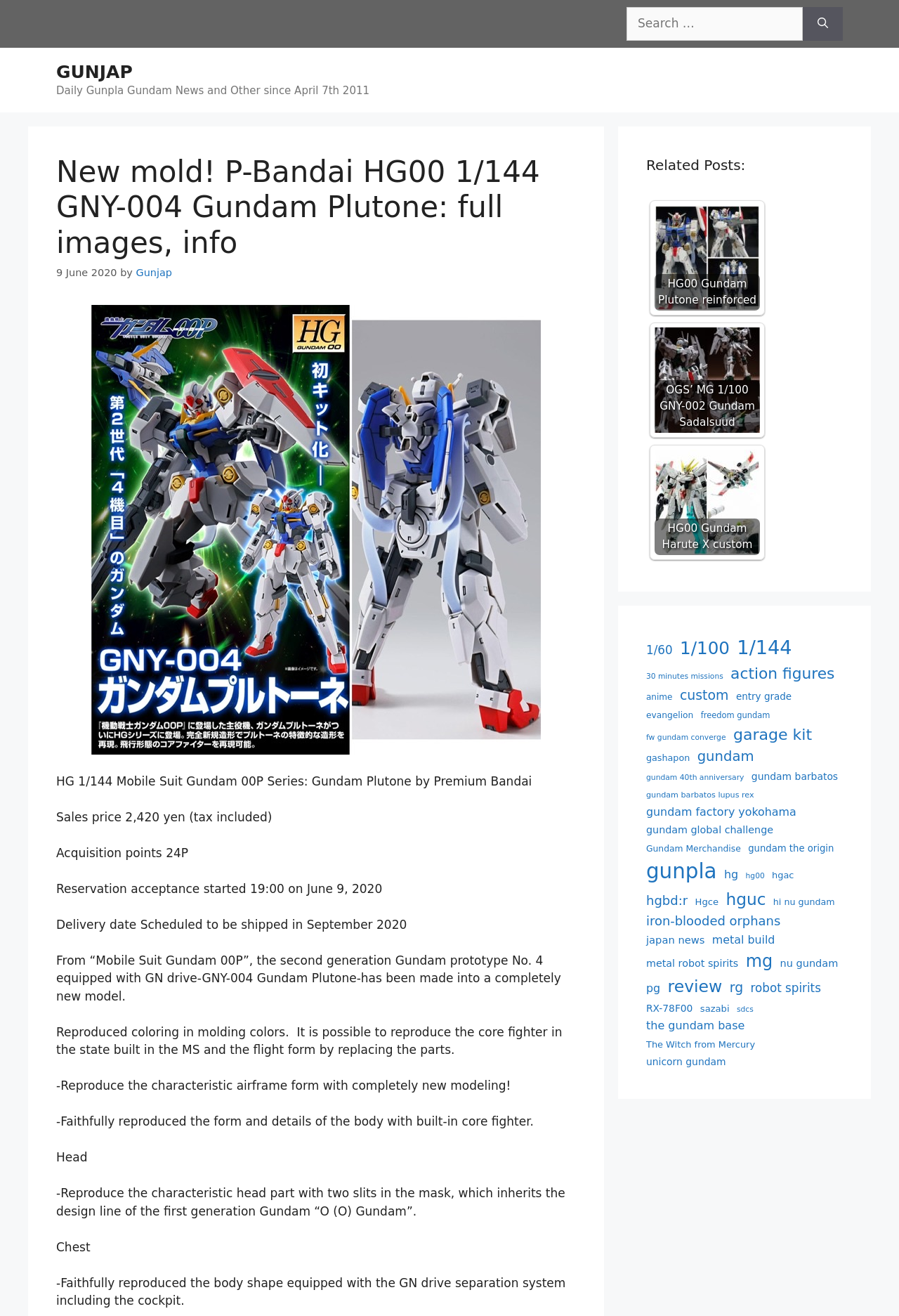Give a concise answer using one word or a phrase to the following question:
What is the name of the Gundam model?

GNY-004 Gundam Plutone